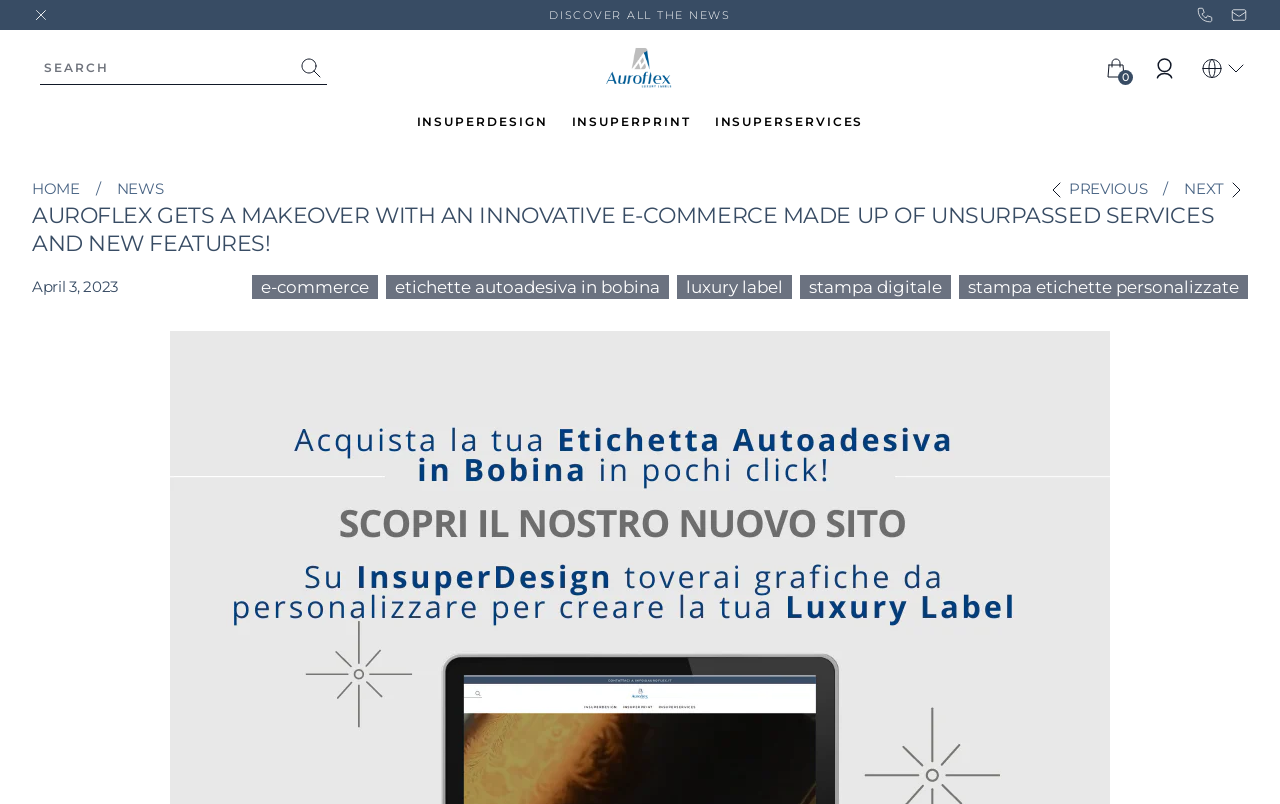What is the theme of the webpage?
Analyze the screenshot and provide a detailed answer to the question.

The theme of the webpage is e-commerce, as indicated by the text 'Auroflex gets a makeover with an innovative e-commerce...' and the various product links and categories on the page.